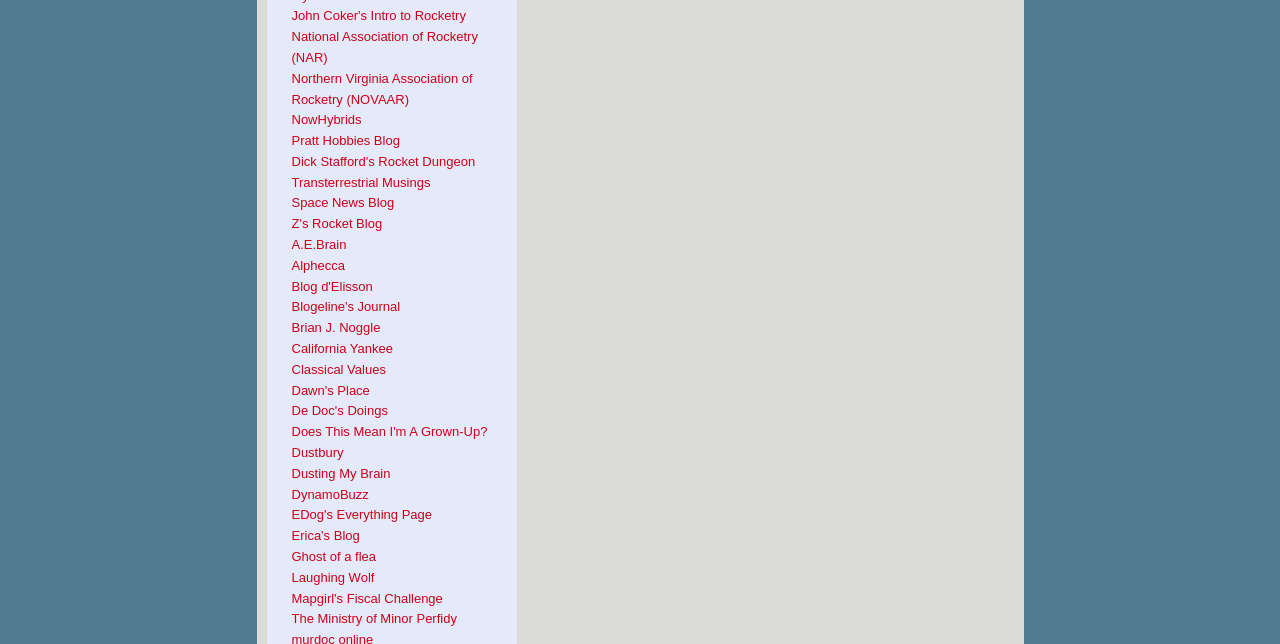Give a one-word or short phrase answer to the question: 
How many links are on the webpage?

30